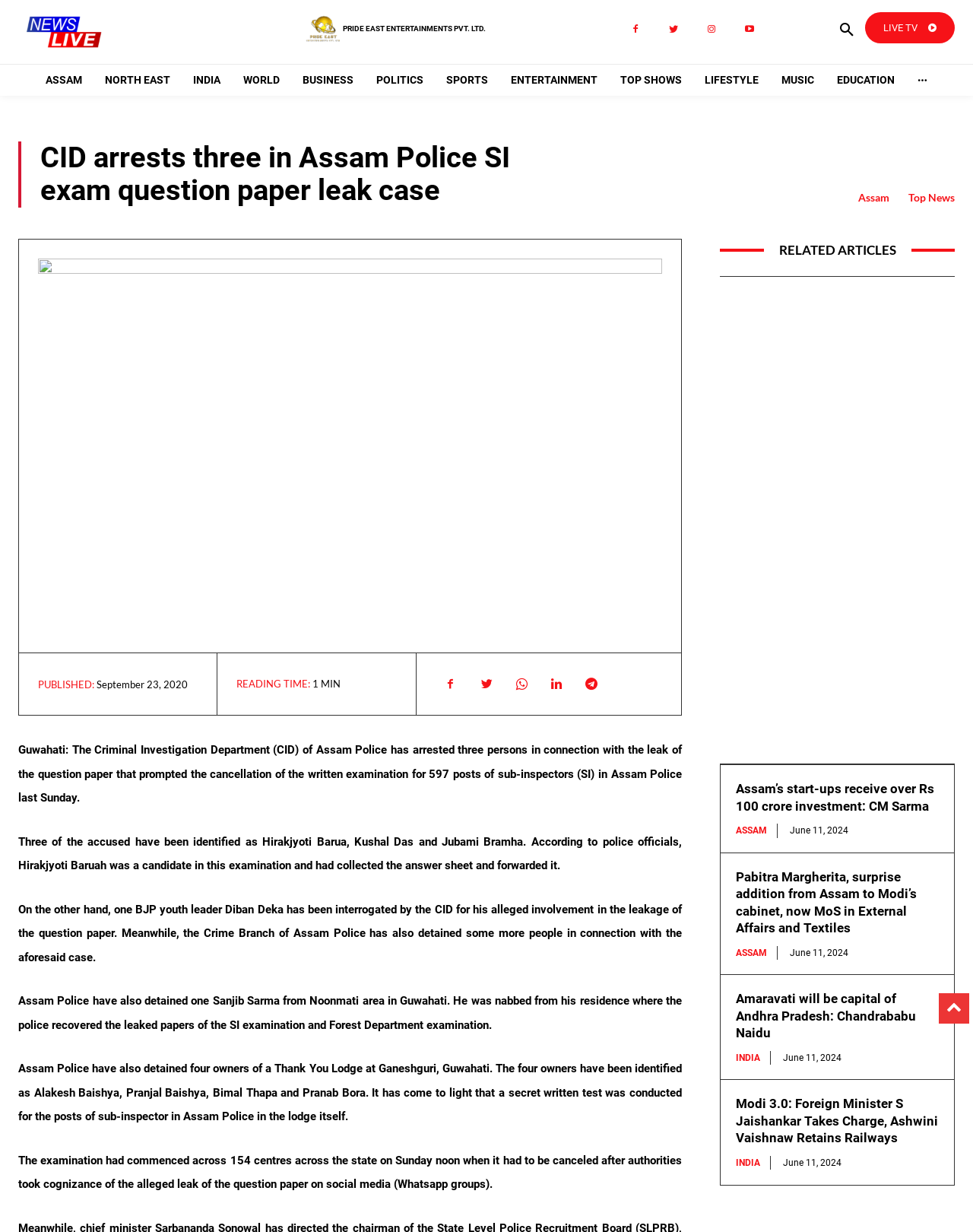Please find the main title text of this webpage.

CID arrests three in Assam Police SI exam question paper leak case